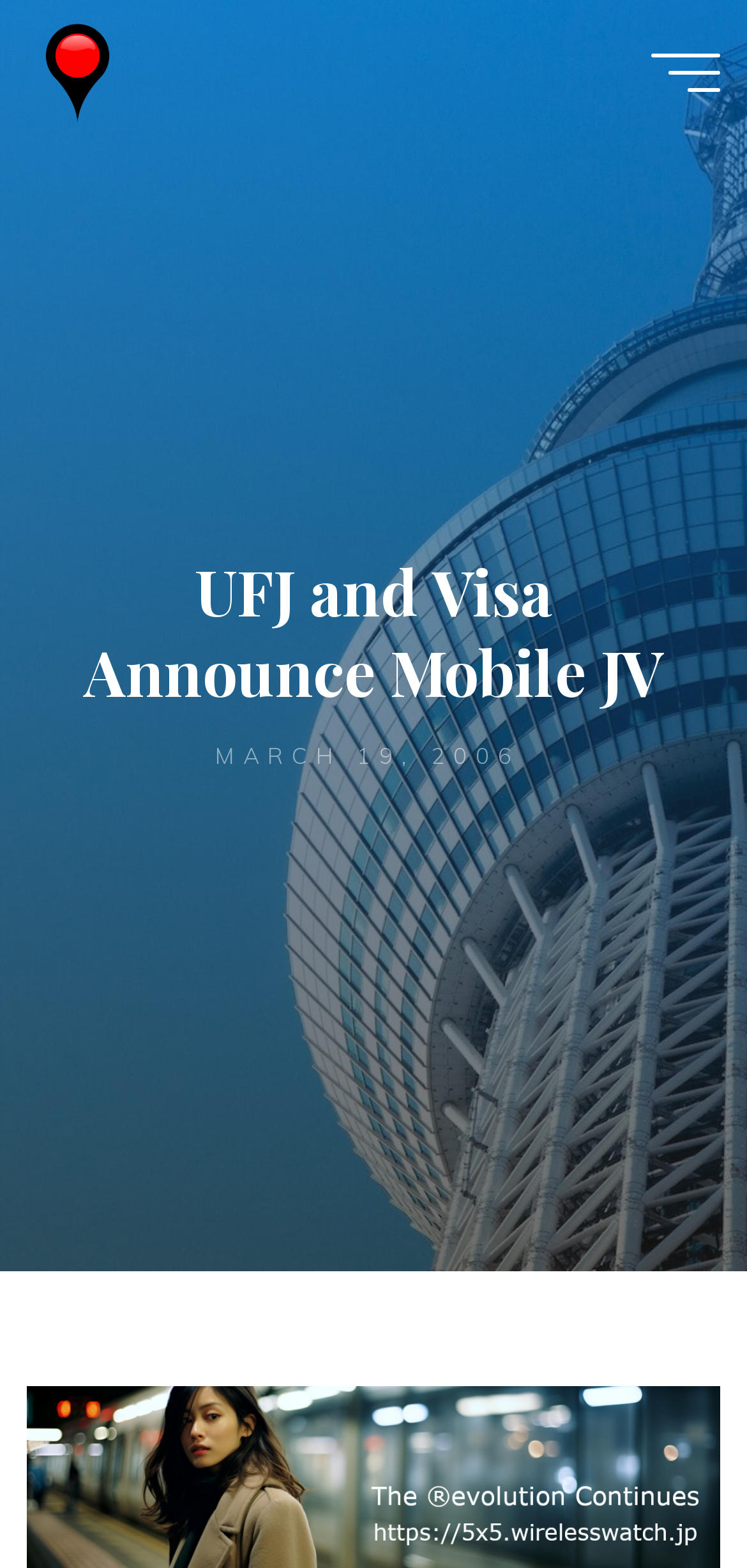What is the date of the announcement?
Provide a one-word or short-phrase answer based on the image.

MARCH 19, 2006